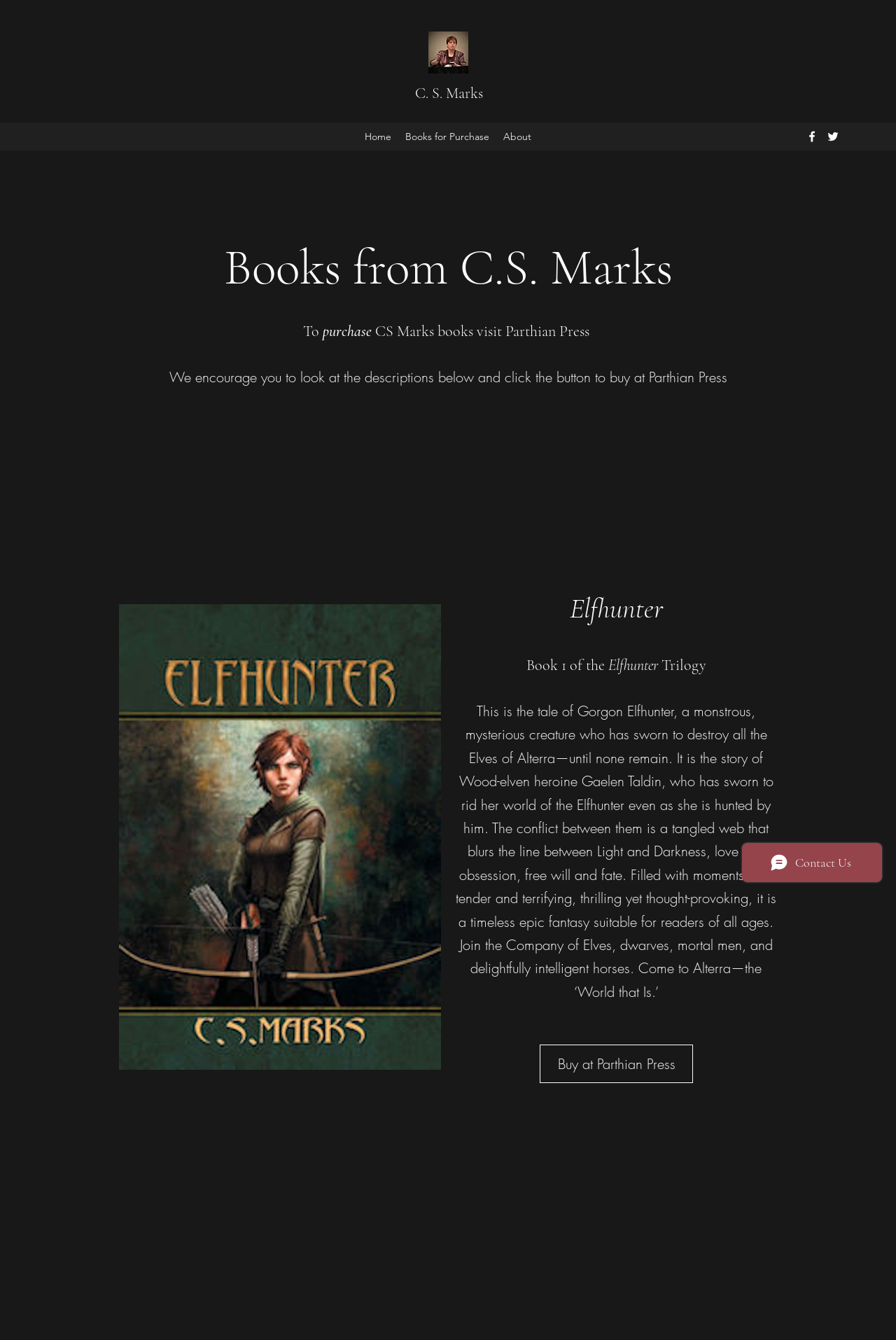What is the name of the heroine in the Elfhunter book?
By examining the image, provide a one-word or phrase answer.

Gaelen Taldin